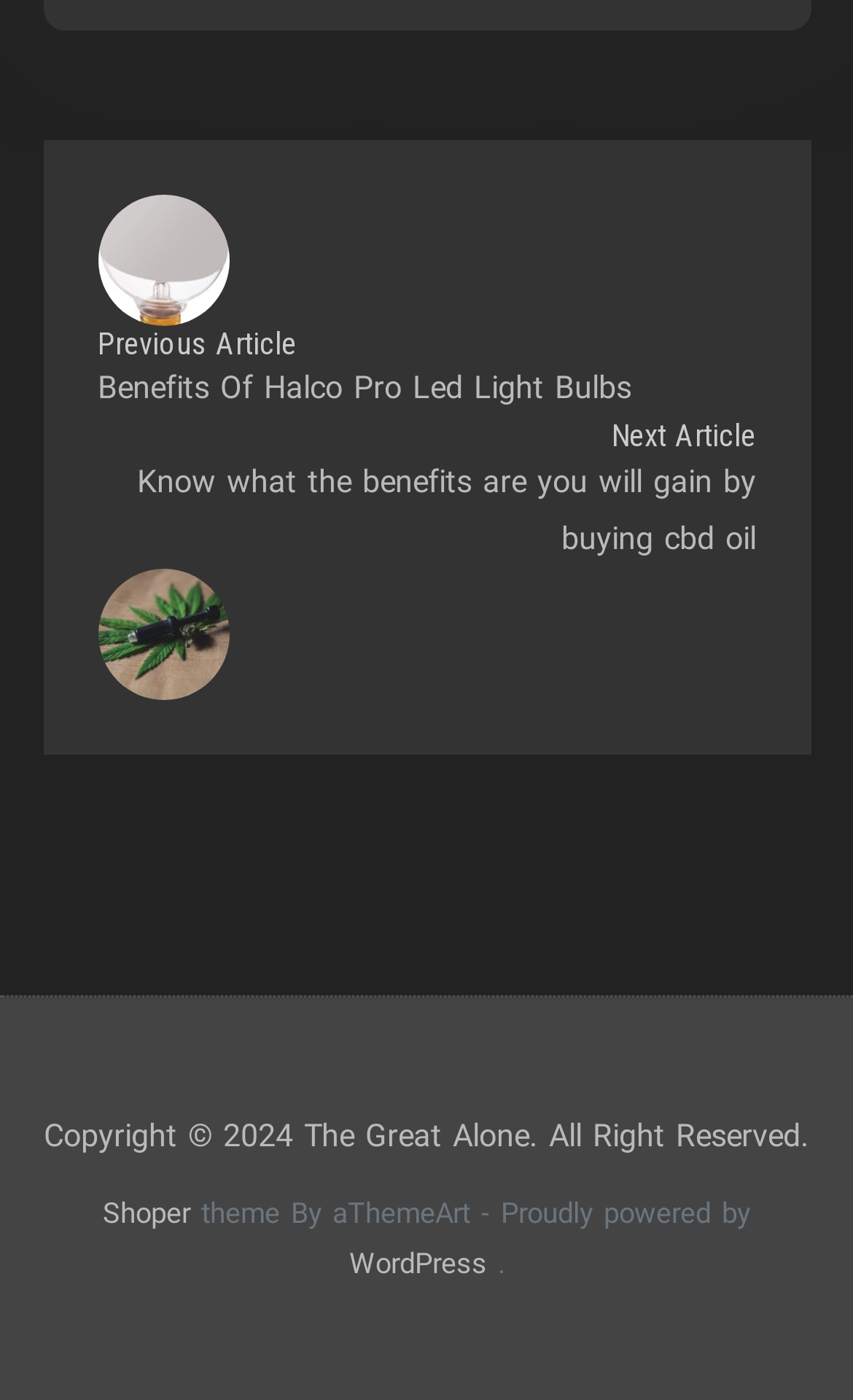Show the bounding box coordinates for the HTML element as described: "WordPress".

[0.409, 0.891, 0.571, 0.914]